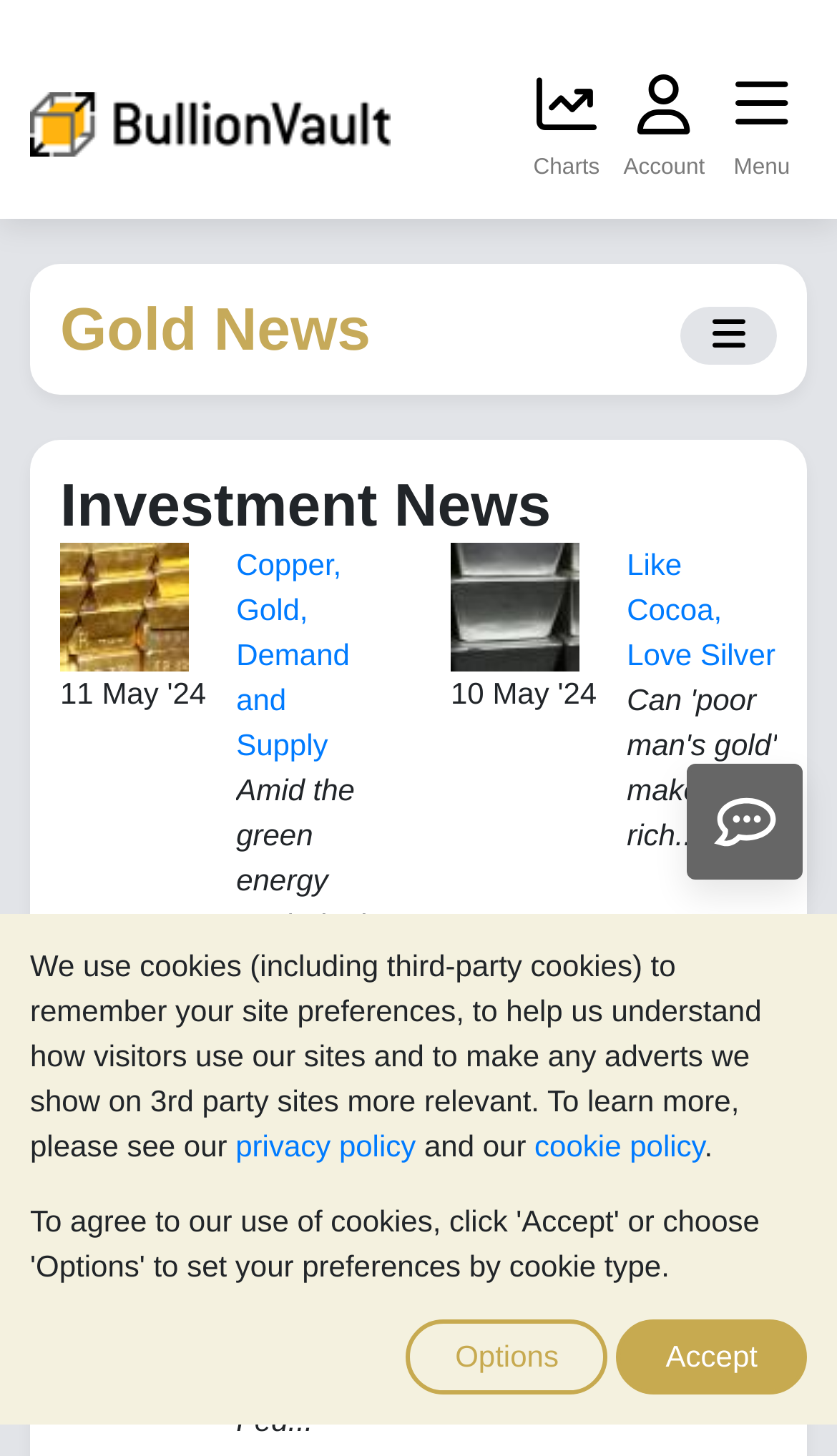Please determine the bounding box coordinates of the element's region to click for the following instruction: "Click the BullionVault link".

[0.036, 0.041, 0.467, 0.129]